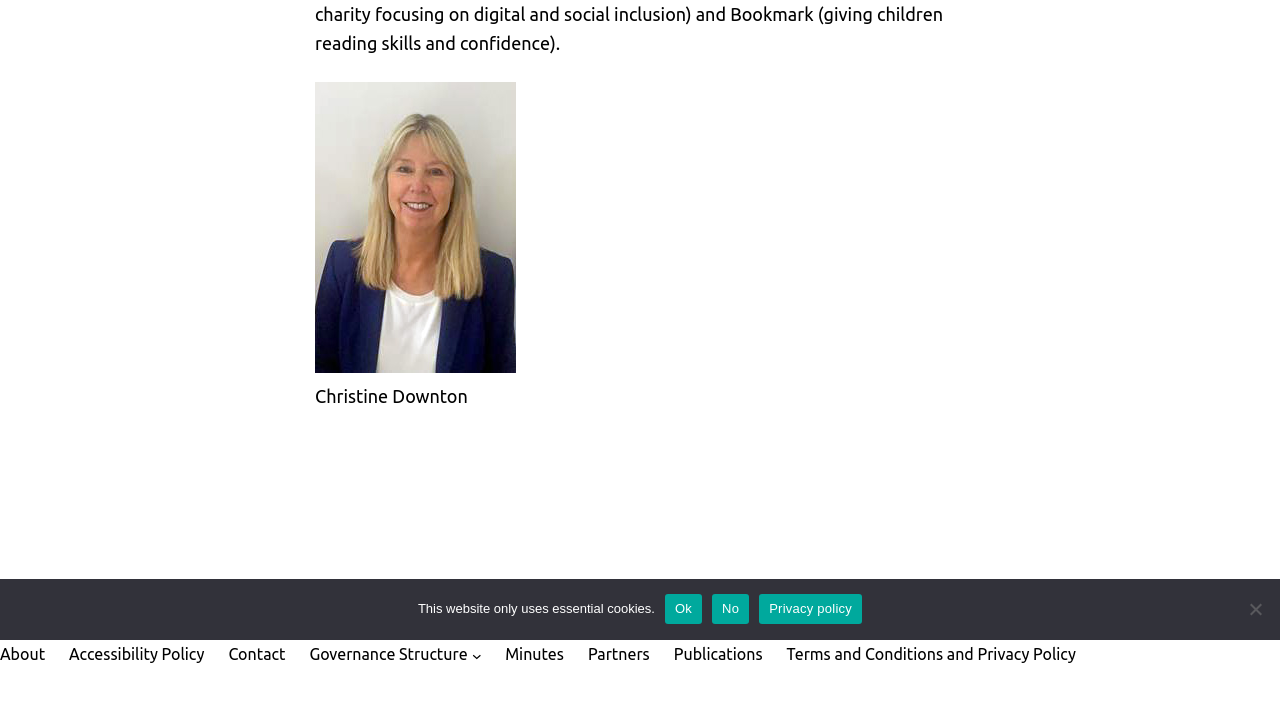Provide the bounding box coordinates of the HTML element this sentence describes: "Partners". The bounding box coordinates consist of four float numbers between 0 and 1, i.e., [left, top, right, bottom].

[0.459, 0.903, 0.508, 0.939]